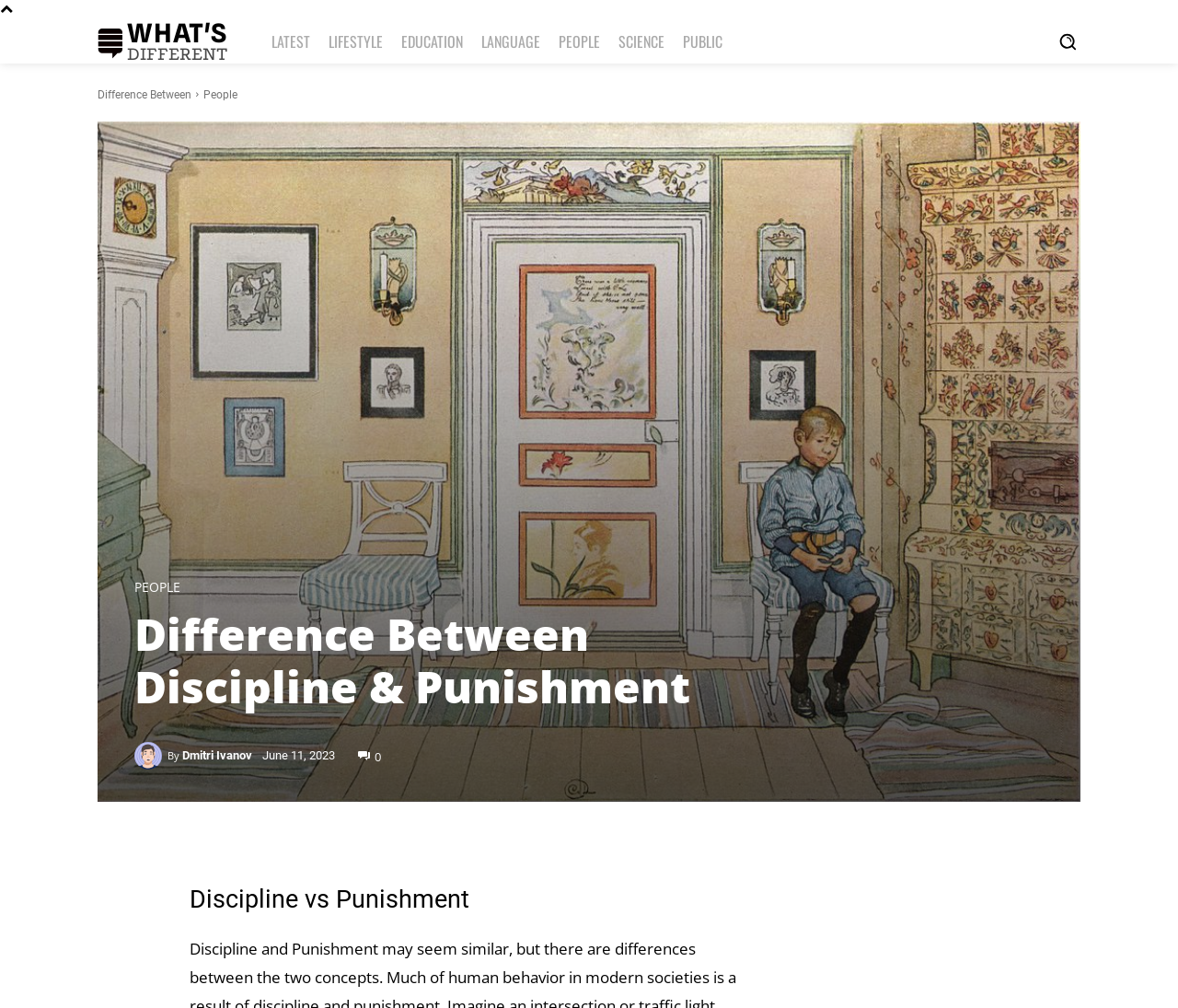Determine the title of the webpage and give its text content.

Difference Between Discipline & Punishment